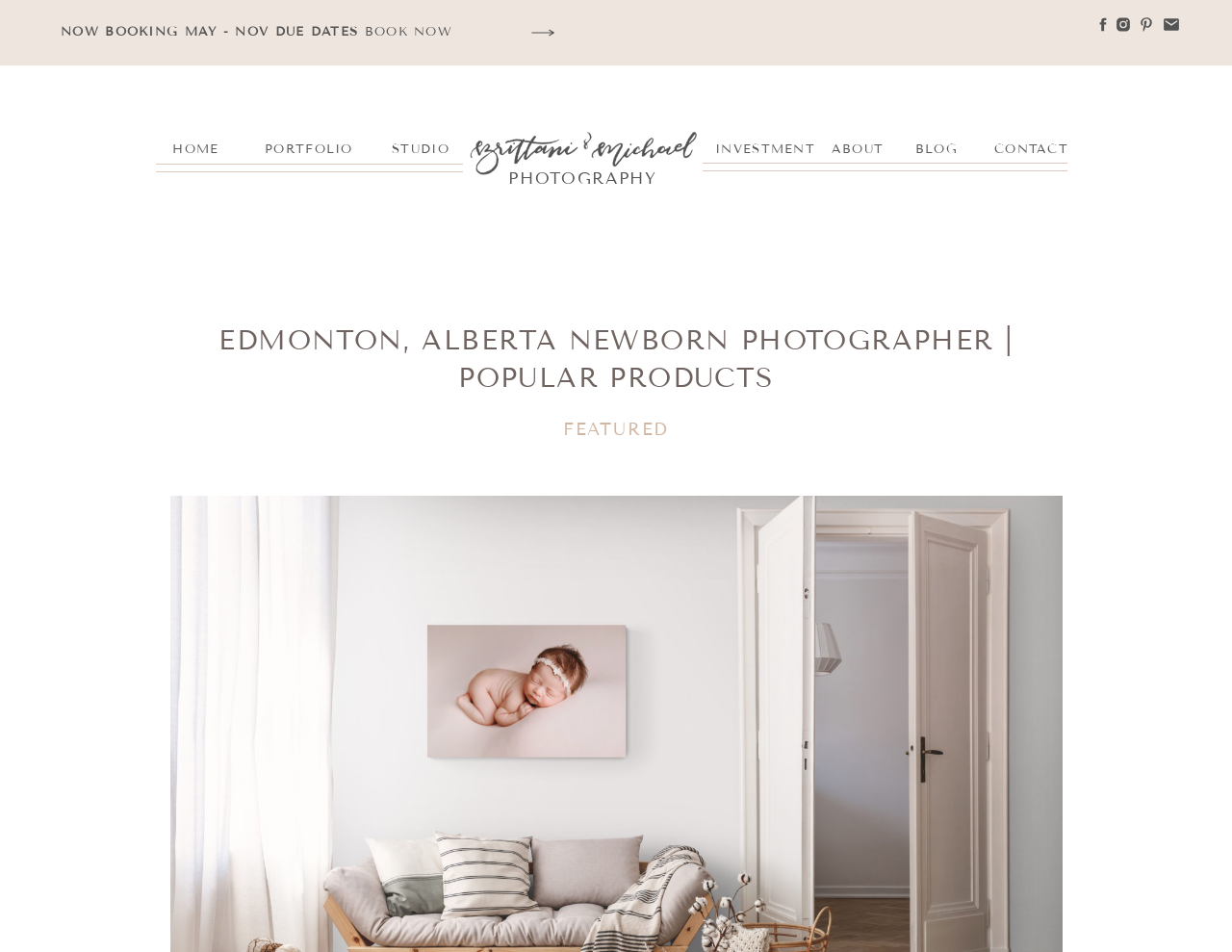Show the bounding box coordinates of the element that should be clicked to complete the task: "Explore the FEATURED section".

[0.457, 0.44, 0.543, 0.462]